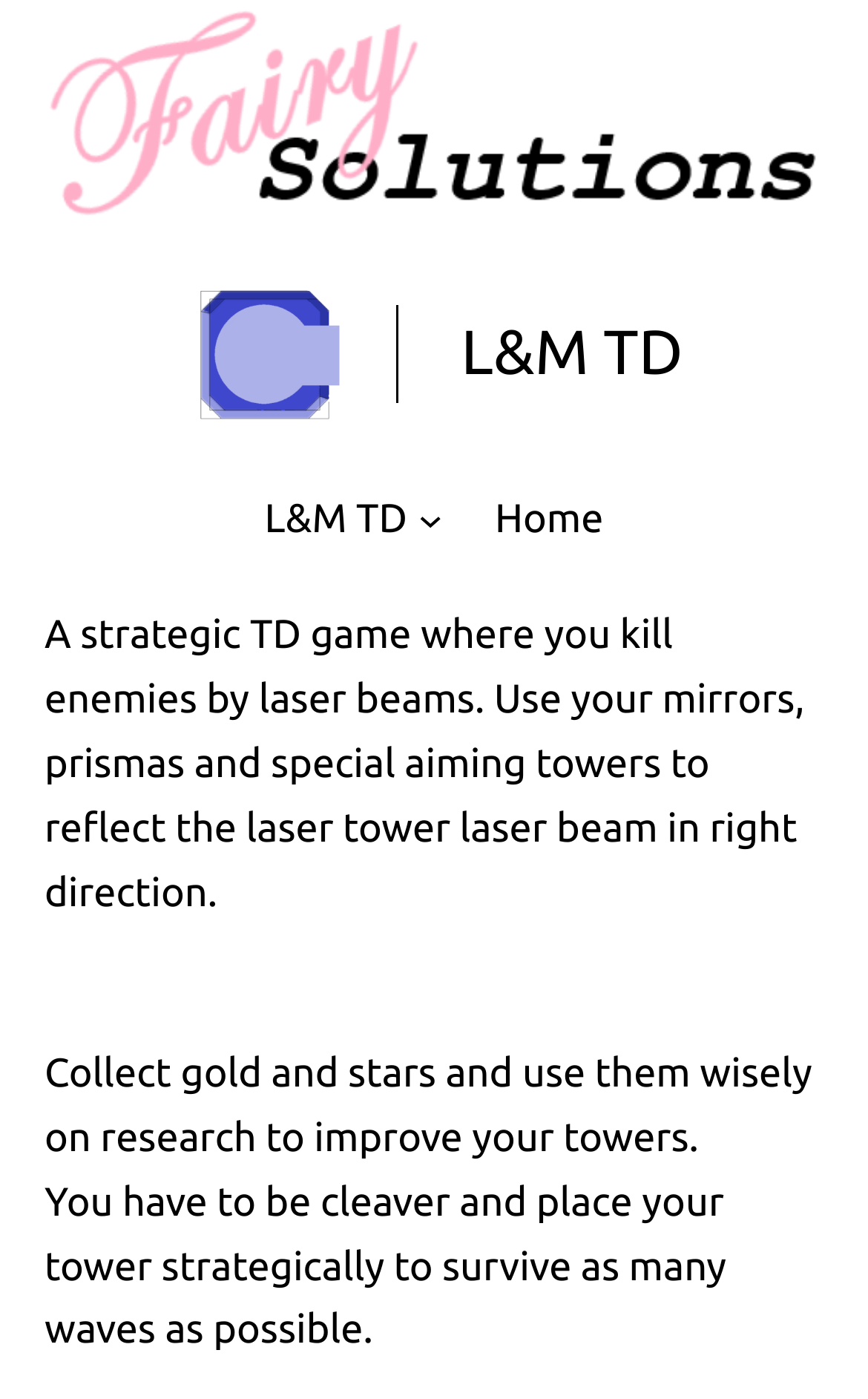What is the purpose of mirrors and prismas?
Using the visual information, answer the question in a single word or phrase.

To reflect laser beam